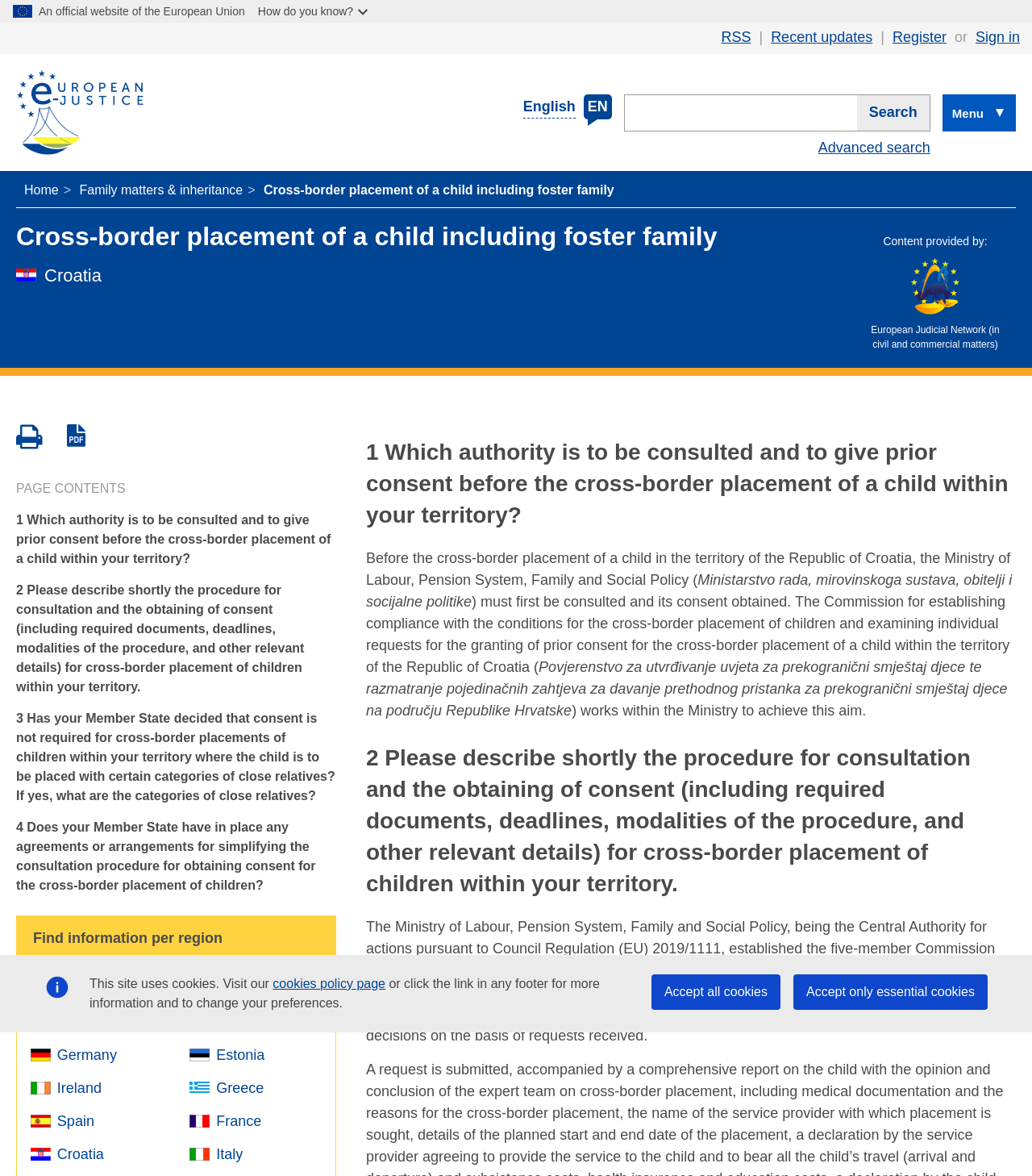Respond to the following question with a brief word or phrase:
In which language is the webpage available?

English